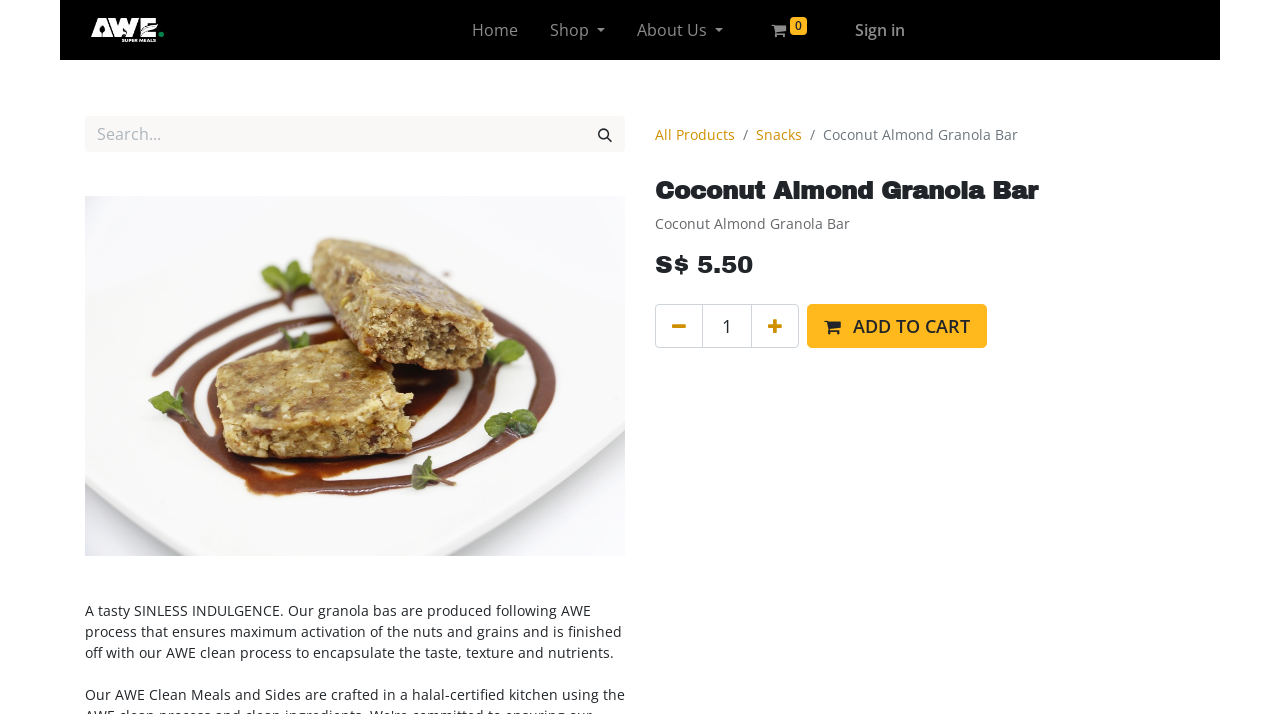Locate the coordinates of the bounding box for the clickable region that fulfills this instruction: "Click the logo of AWE by OsomeFood".

[0.071, 0.014, 0.128, 0.07]